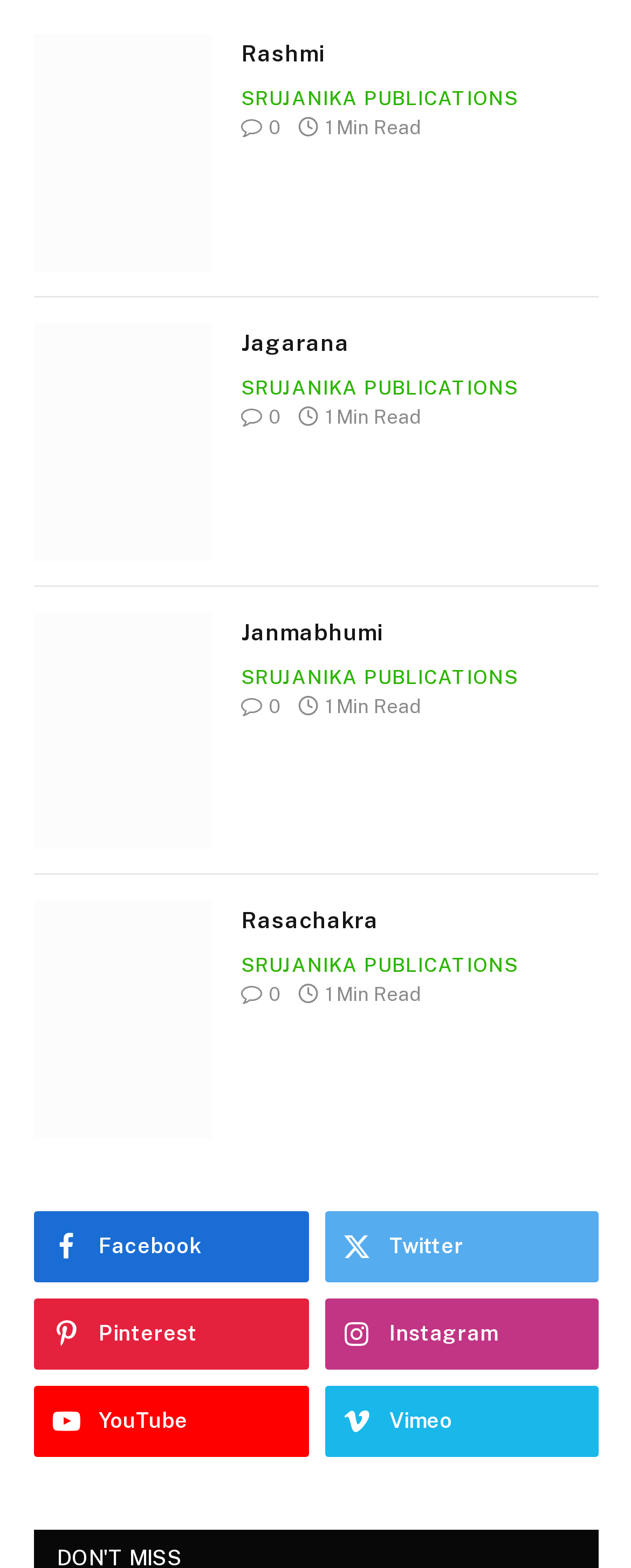Please find the bounding box coordinates of the clickable region needed to complete the following instruction: "Visit SRUJANIKA PUBLICATIONS". The bounding box coordinates must consist of four float numbers between 0 and 1, i.e., [left, top, right, bottom].

[0.382, 0.054, 0.821, 0.073]